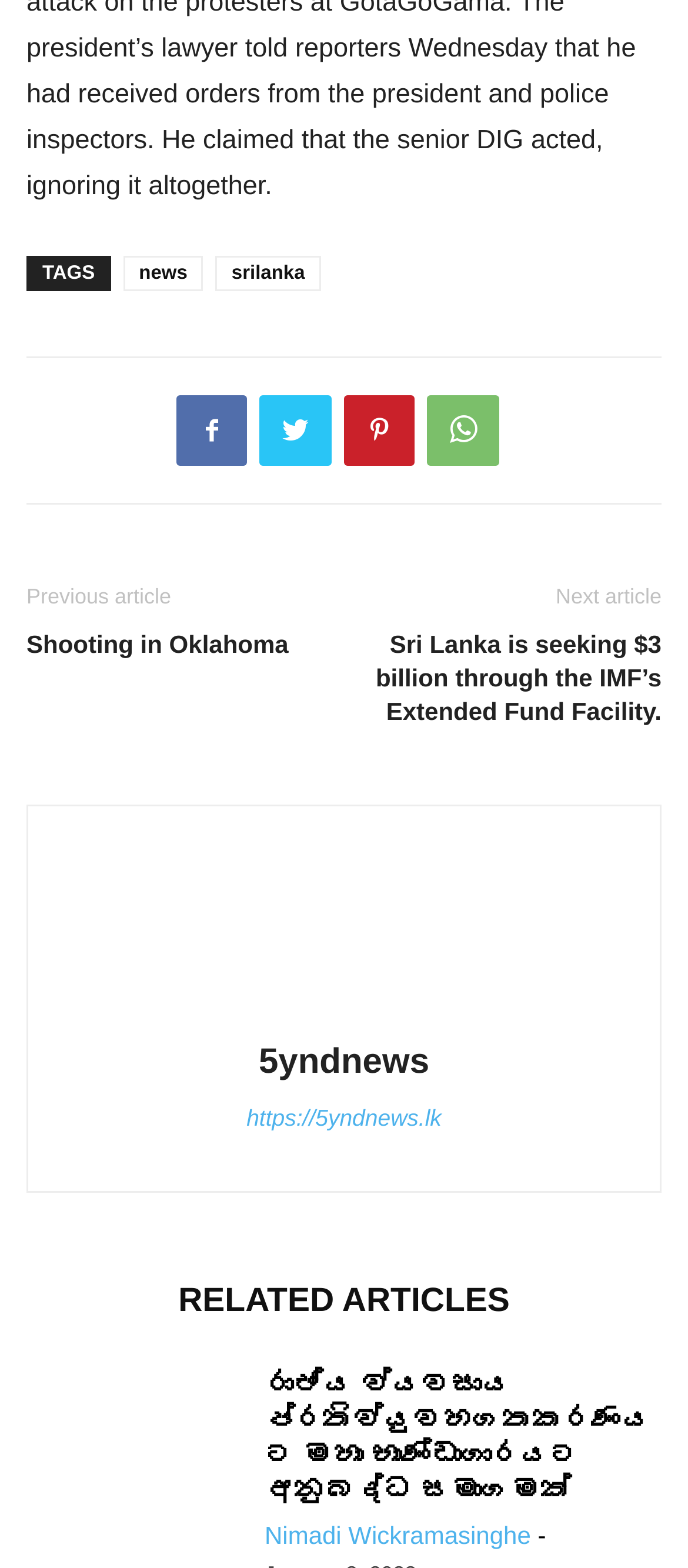Answer this question using a single word or a brief phrase:
How many static text elements are in the footer?

3